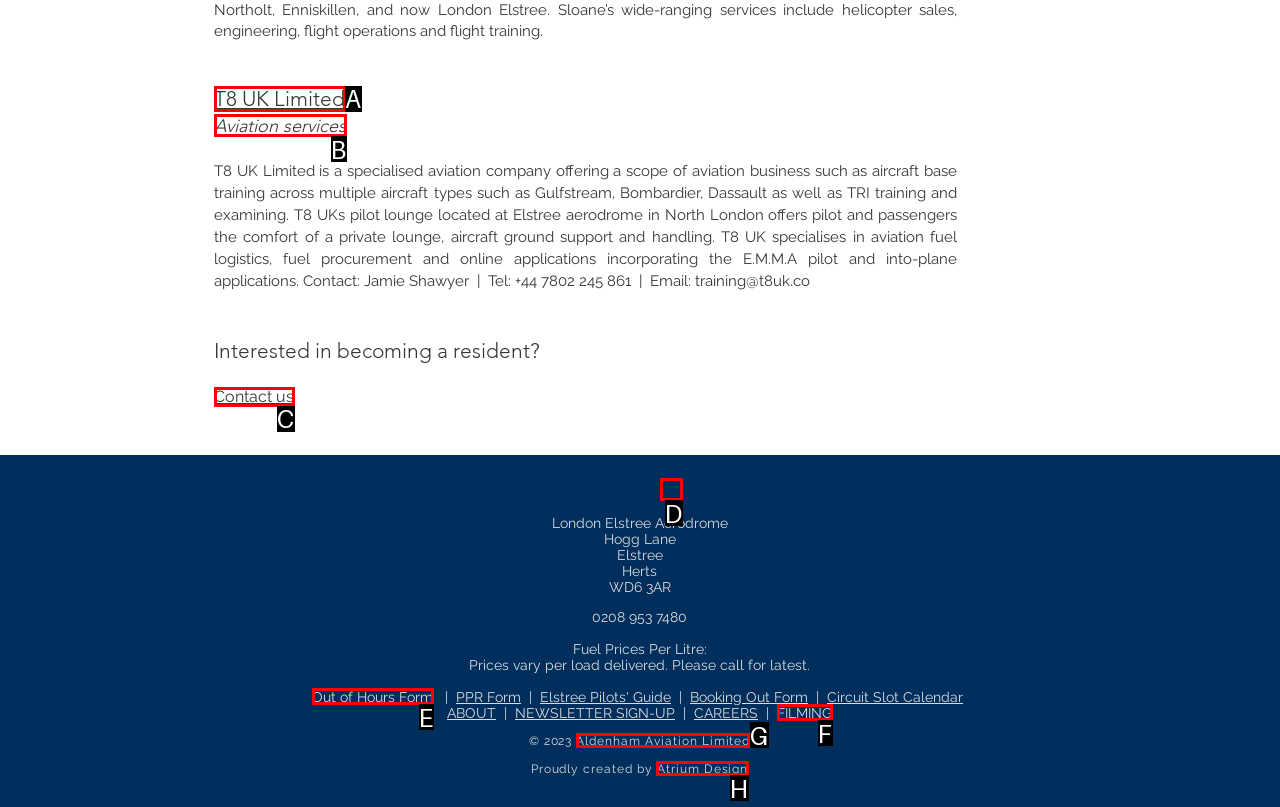From the options shown, which one fits the description: Out of Hours Form? Respond with the appropriate letter.

E